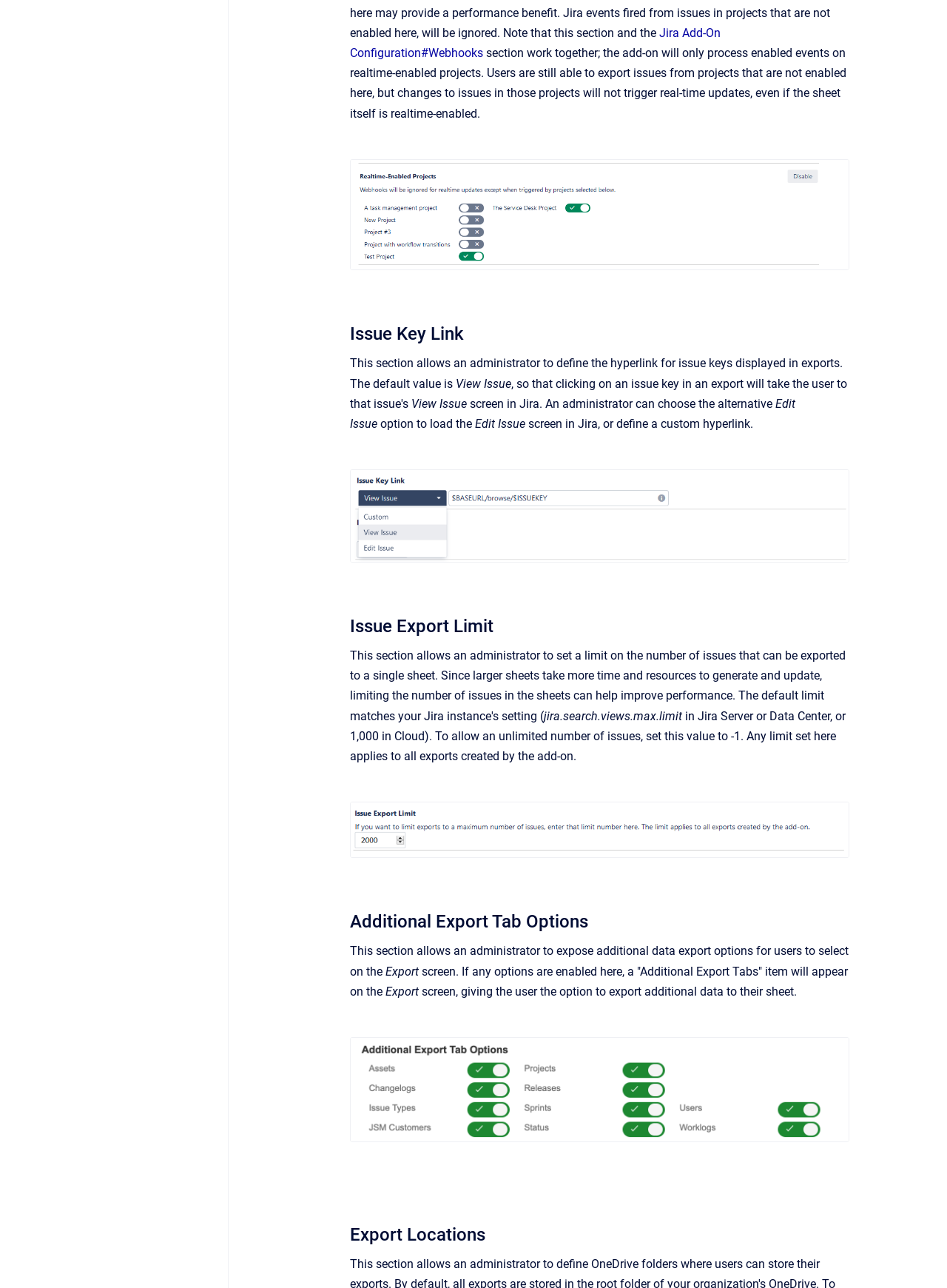Please give the bounding box coordinates of the area that should be clicked to fulfill the following instruction: "Open the image in full screen". The coordinates should be in the format of four float numbers from 0 to 1, i.e., [left, top, right, bottom].

[0.875, 0.367, 0.894, 0.381]